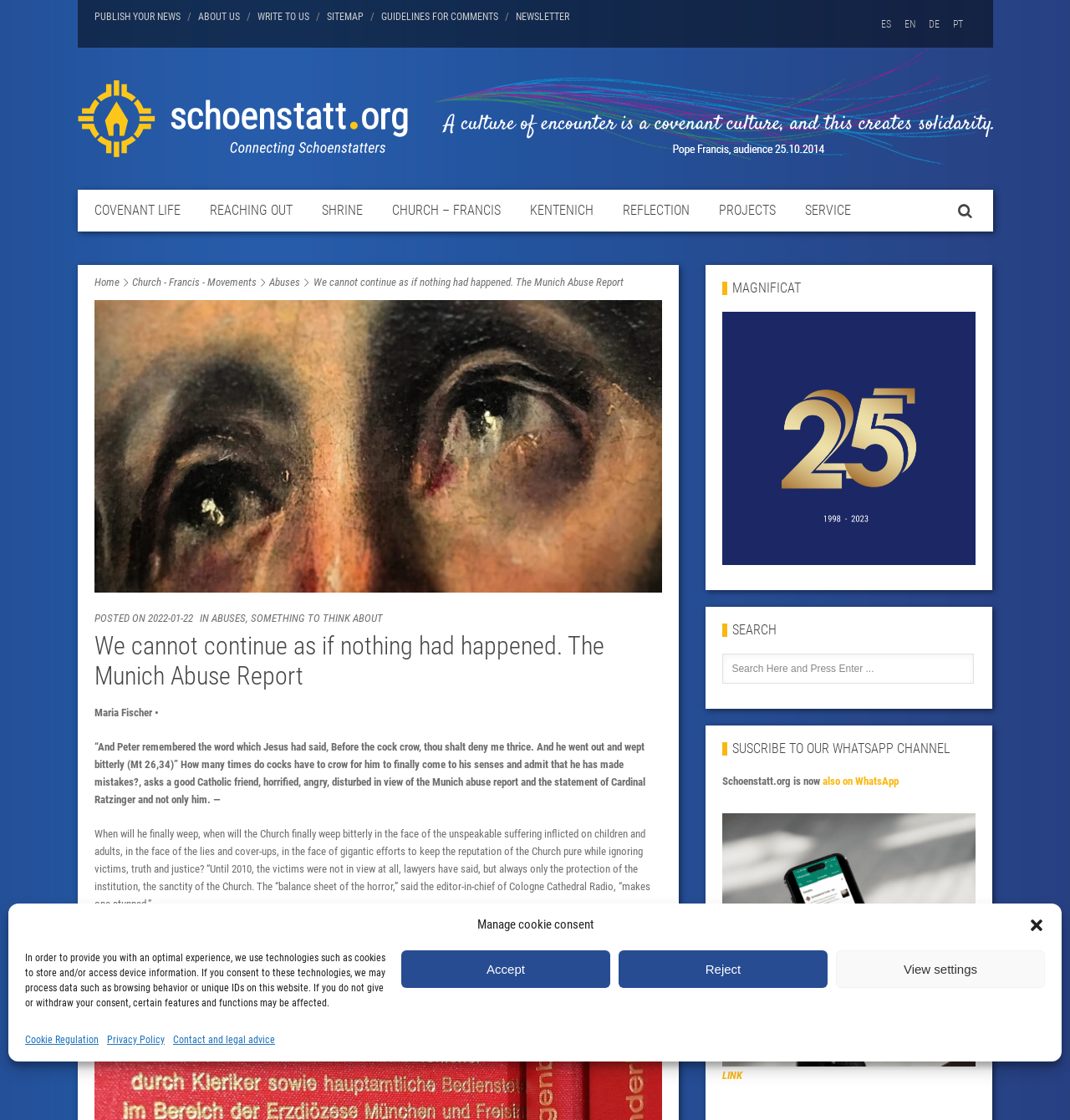Can you determine the main header of this webpage?

We cannot continue as if nothing had happened. The Munich Abuse Report